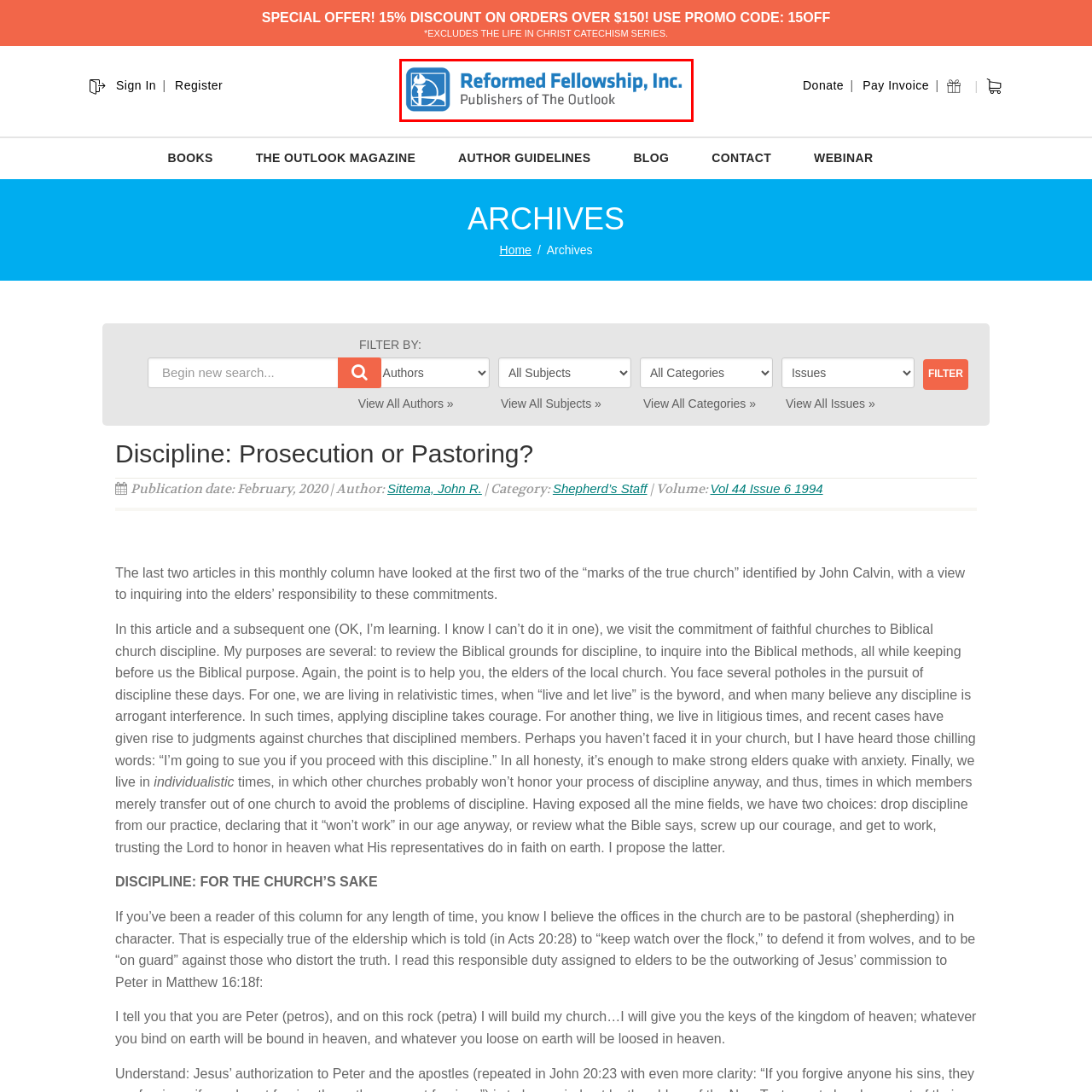Analyze the image surrounded by the red outline and answer the ensuing question with as much detail as possible based on the image:
What is the name of the magazine published by Reformed Fellowship, Inc.?

The subtitle below the organization's name reads 'Publishers of The Outlook,' indicating their role in producing the magazine focused on Reformed faith discussions.